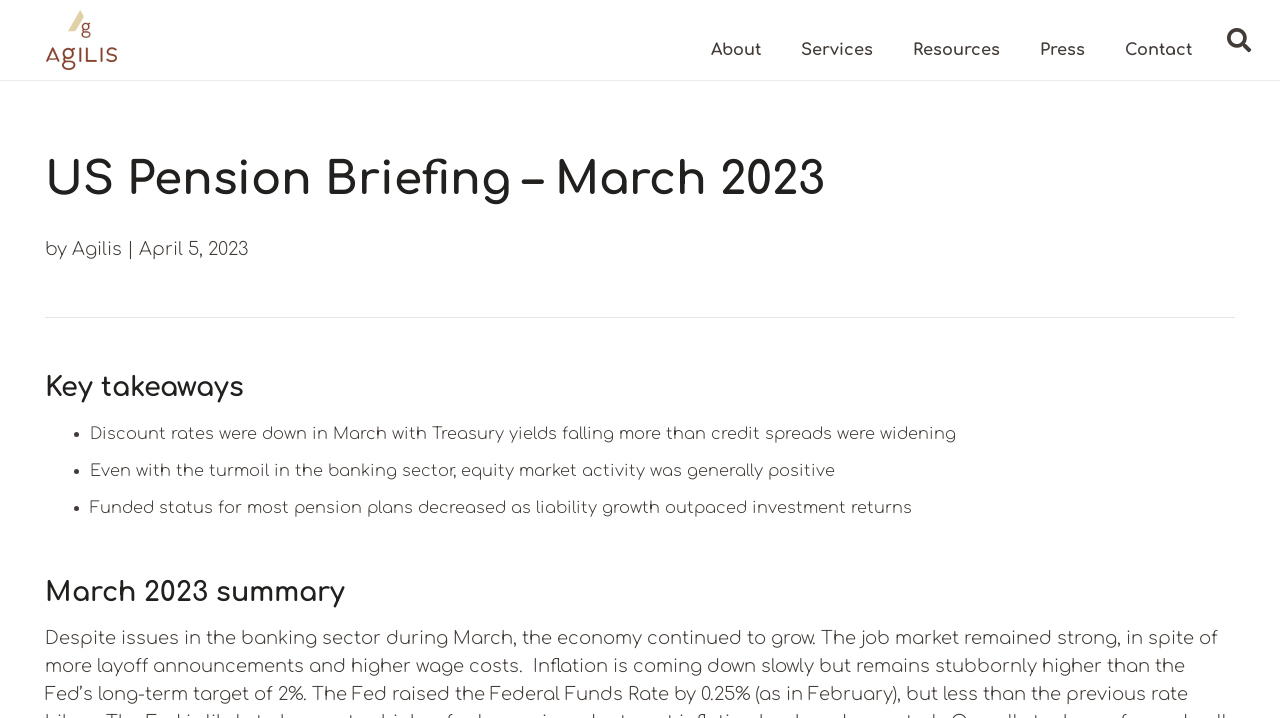What is the logo of Agilis LLC?
Answer the question in as much detail as possible.

The logo of Agilis LLC is located at the top left corner of the webpage, and it is an image with a bounding box of [0.036, 0.014, 0.091, 0.097]. The OCR text of the image is 'logo for Agilis, pension plan consultants'.